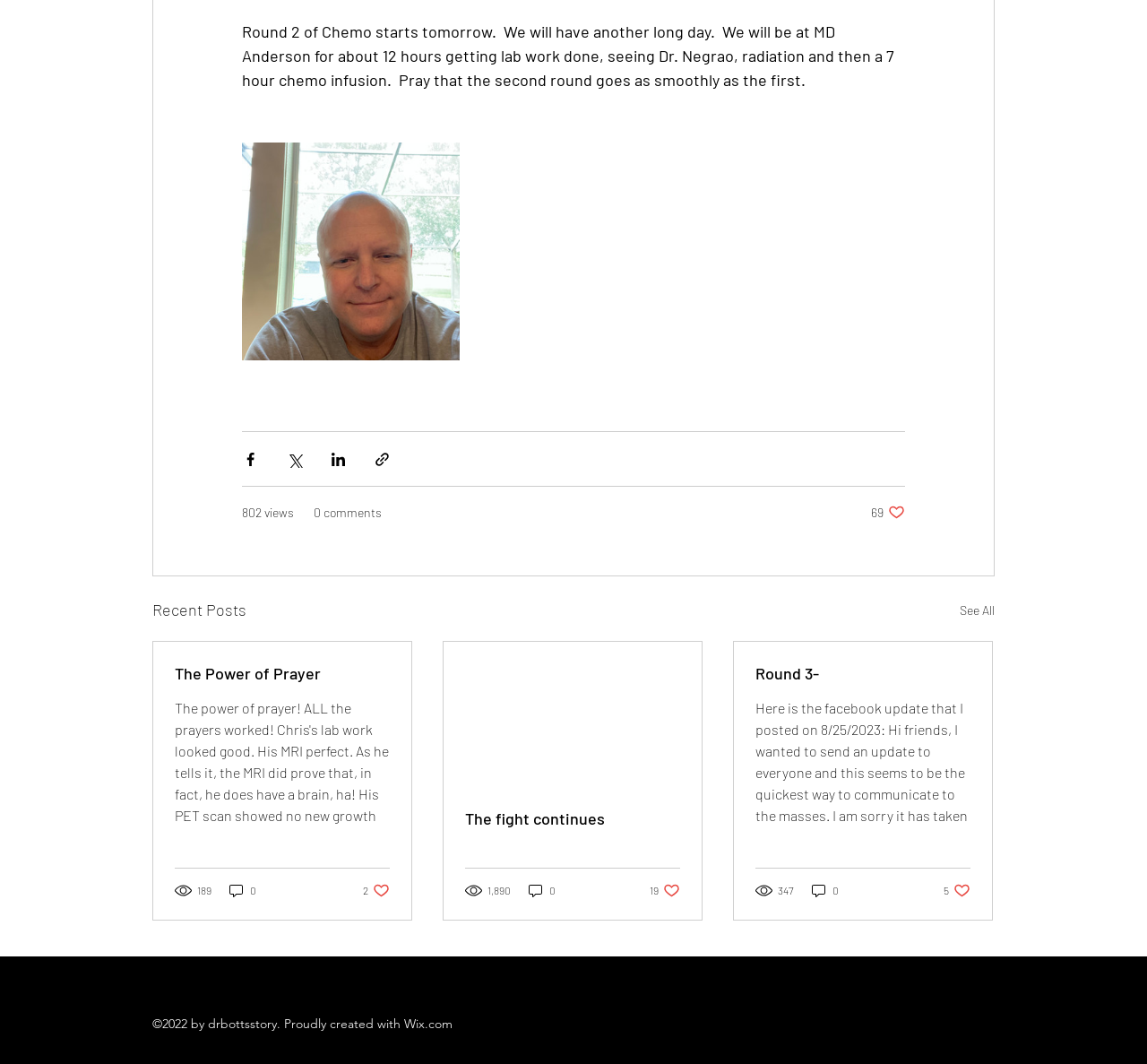Identify the bounding box coordinates of the region that needs to be clicked to carry out this instruction: "See all recent posts". Provide these coordinates as four float numbers ranging from 0 to 1, i.e., [left, top, right, bottom].

[0.837, 0.561, 0.867, 0.586]